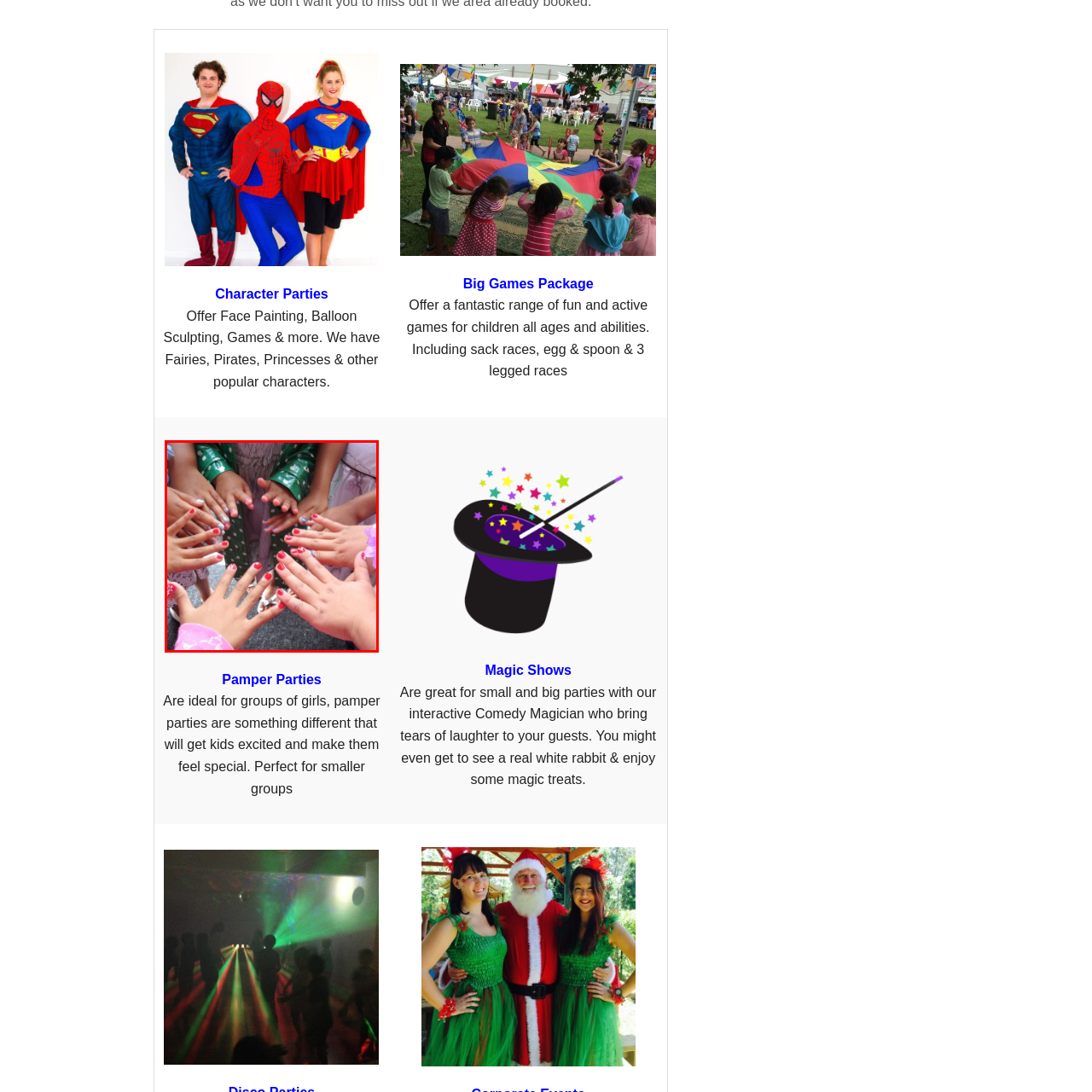Provide an in-depth caption for the image inside the red boundary.

The image showcases a delightful gathering of young girls participating in a pamper party, where they are enjoying a fun and creative nail painting session. In the center of the image, hands are prominently displayed, each adorned with vibrant nail polish in various bright colors, including striking reds, playful pastel blues, and artistic designs. The girls' joyful expressions and colorful attire, including dresses and decorations, highlight the festive and celebratory atmosphere of the party. This pamper party experience is designed to make children feel special and excited, providing them with memorable moments of creativity and friendship.